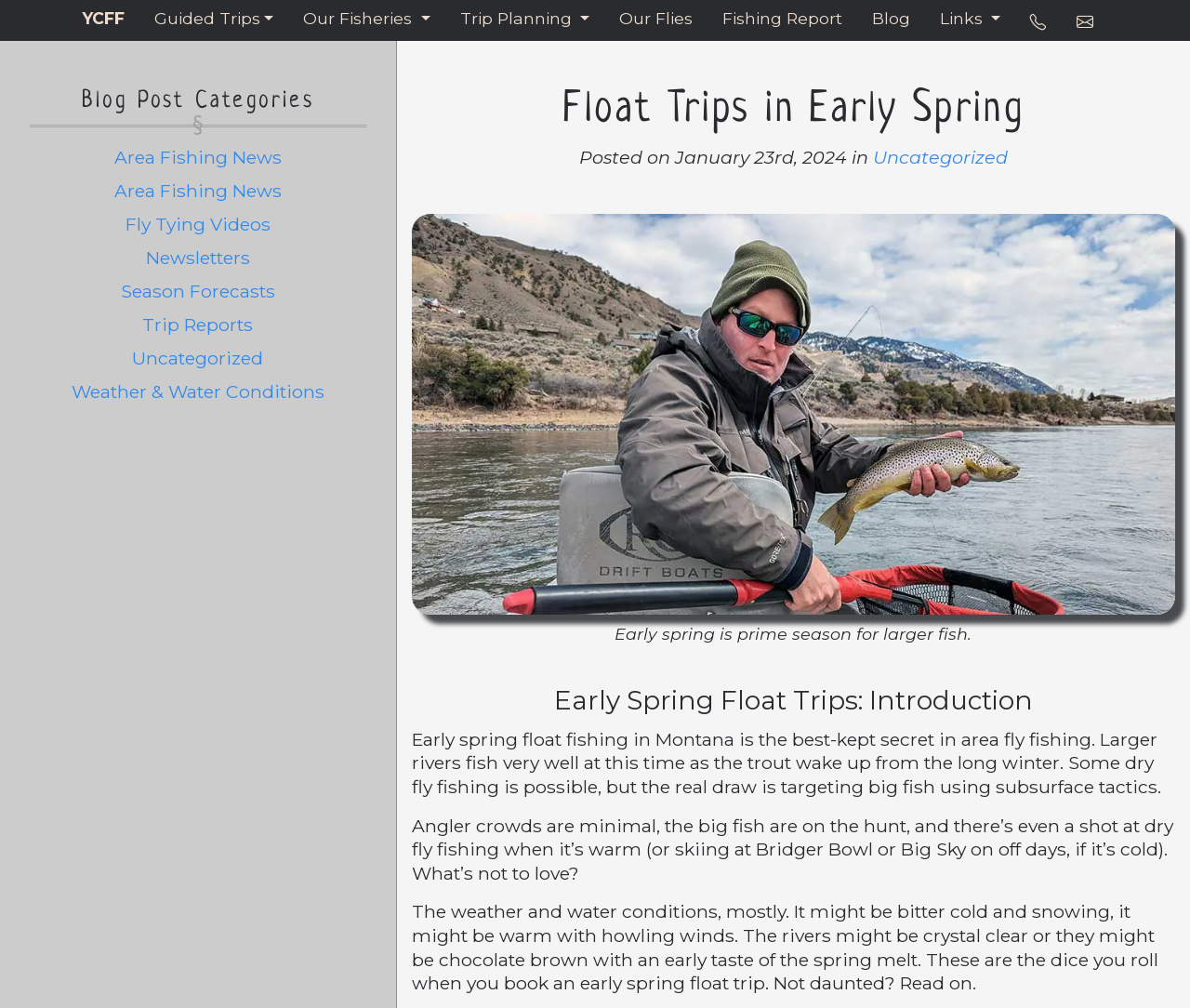Extract the bounding box coordinates for the UI element described by the text: "TFI Online Privacy Policy". The coordinates should be in the form of [left, top, right, bottom] with values between 0 and 1.

None